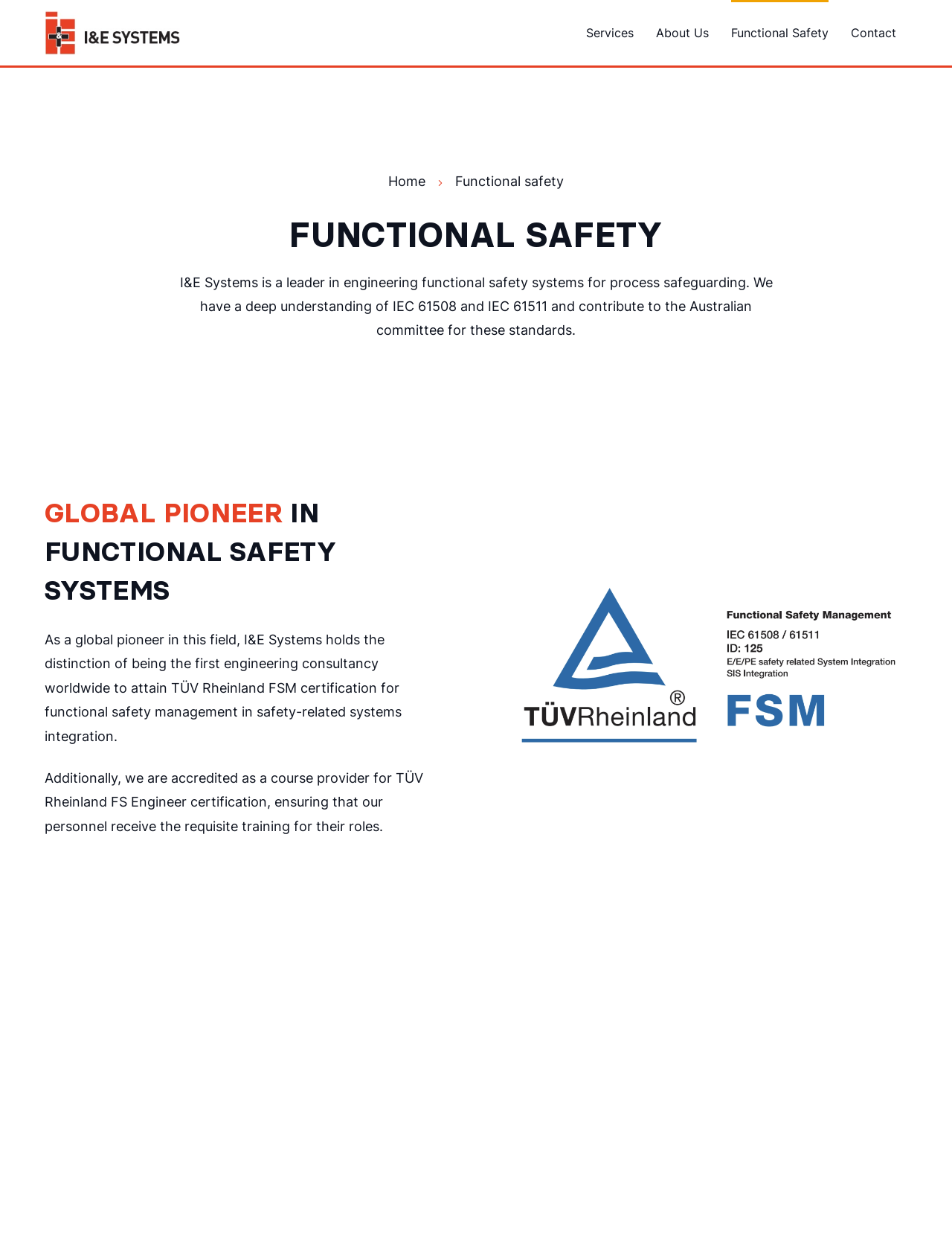Determine the bounding box of the UI component based on this description: "Home". The bounding box coordinates should be four float values between 0 and 1, i.e., [left, top, right, bottom].

[0.4, 0.133, 0.455, 0.157]